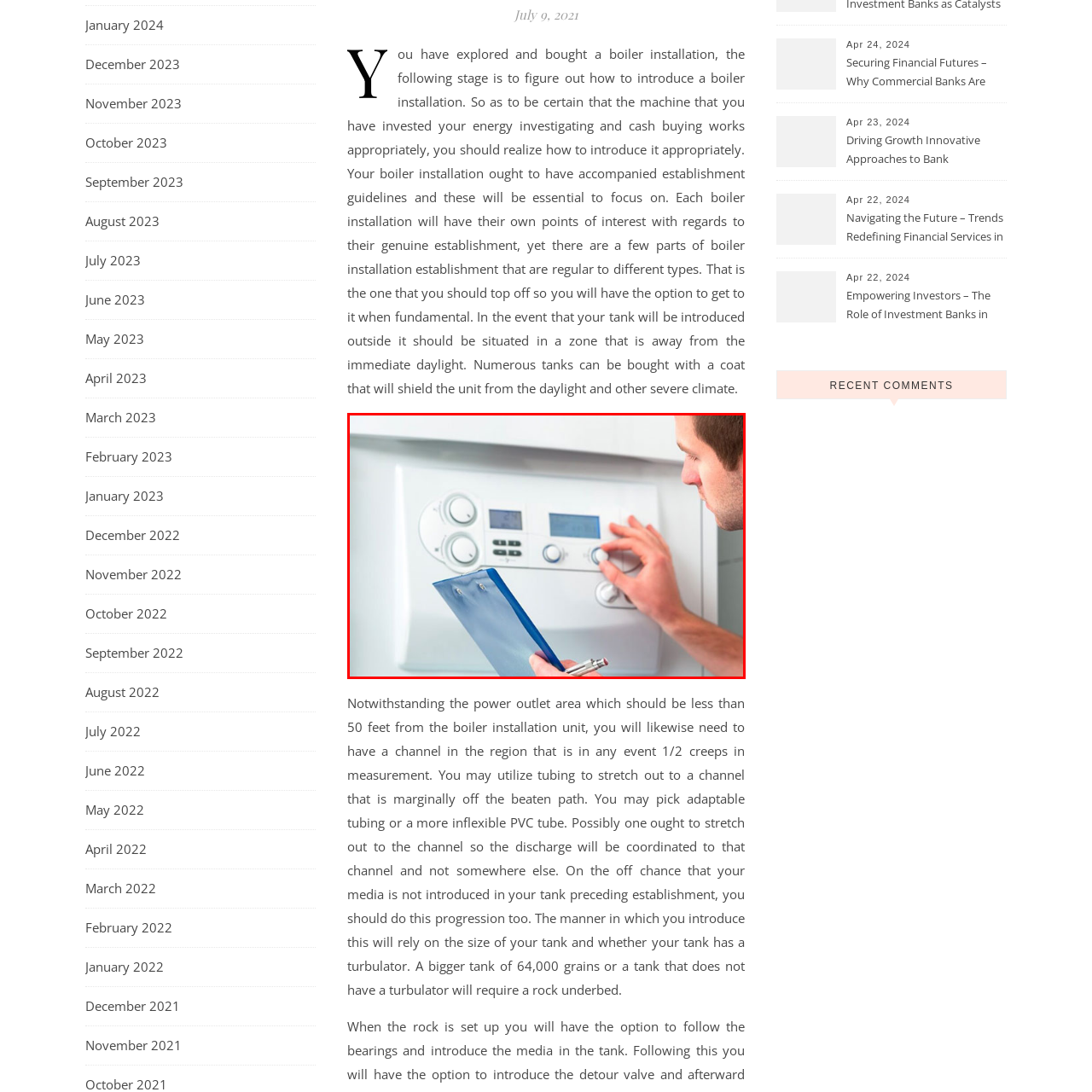Generate a detailed description of the image highlighted within the red border.

In this image, a technician is engaged in the installation process of a boiler unit. Focused intently on the control panel, which features various knobs and digital displays, the technician uses a clipboard to take notes or check installation instructions. The setting appears to be a modern utility area, highlighting the importance of careful setup and monitoring in boiler installations. This image underscores the critical role of skilled professionals in ensuring that heating systems operate efficiently and safely.